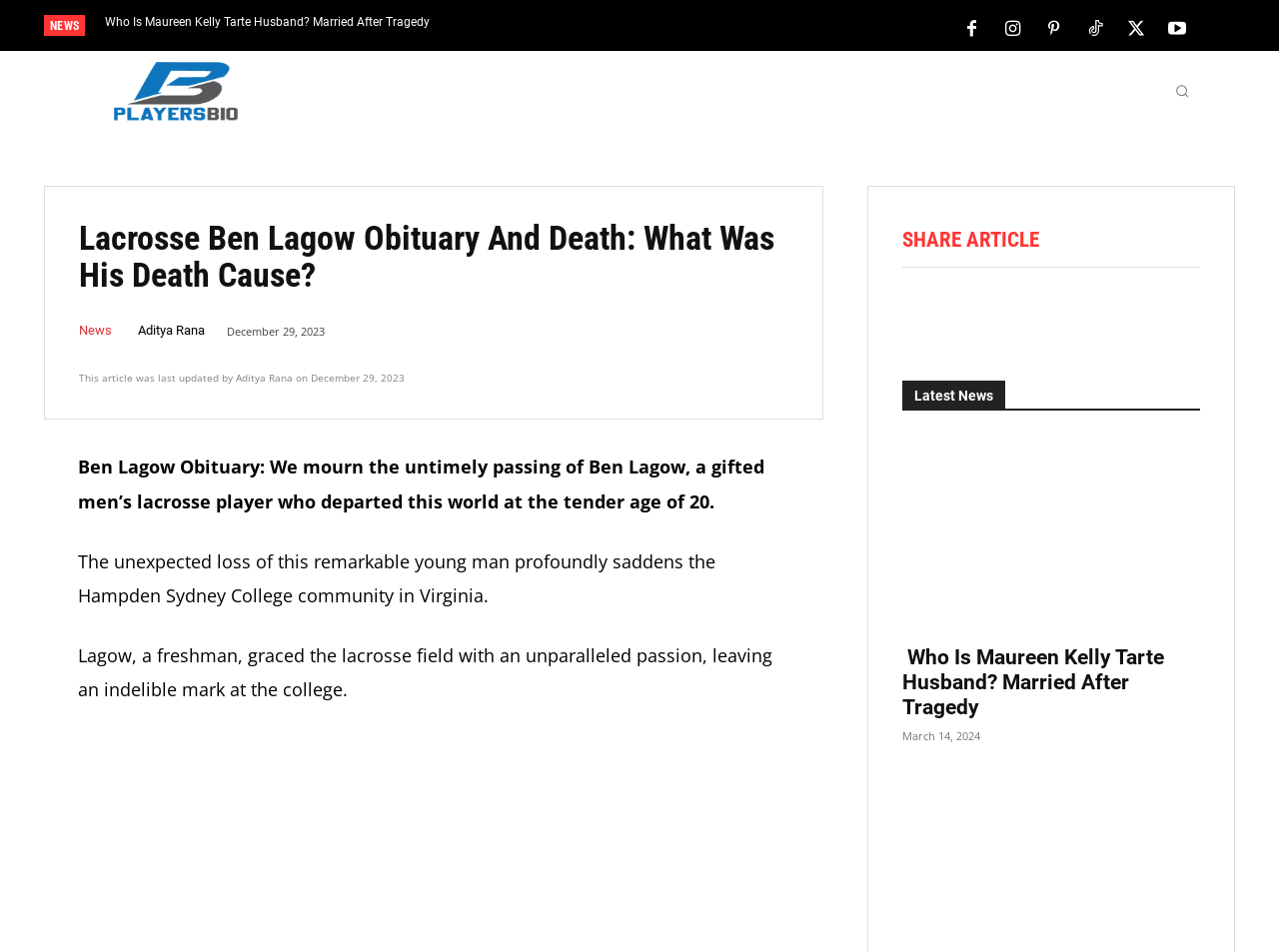Describe all the key features of the webpage in detail.

This webpage is an obituary for Ben Lagow, a 20-year-old men's lacrosse player who passed away. At the top of the page, there is a navigation menu with links to "HOME", "NEWS", "TOP LISTS", "QUOTES", "NFL", and "ABOUT US". Below the navigation menu, there is a search button with a magnifying glass icon.

The main content of the page is divided into two sections. On the left side, there is a list of news articles with headings, links, and timestamps. There are five news articles listed, each with a link to read more. The articles are arranged in a vertical column, with the most recent article at the top.

On the right side, there is a section dedicated to Ben Lagow's obituary. The obituary is divided into three paragraphs, which describe Ben's life, his passion for lacrosse, and the impact of his passing on the Hampden Sydney College community. Below the obituary, there is a "SHARE ARTICLE" section with social media links.

At the bottom of the page, there is a "Latest News" section with a heading and a link to another news article. The article is titled "Who Is Maureen Kelly Tarte Husband? Married After Tragedy" and has a timestamp of March 14, 2024.